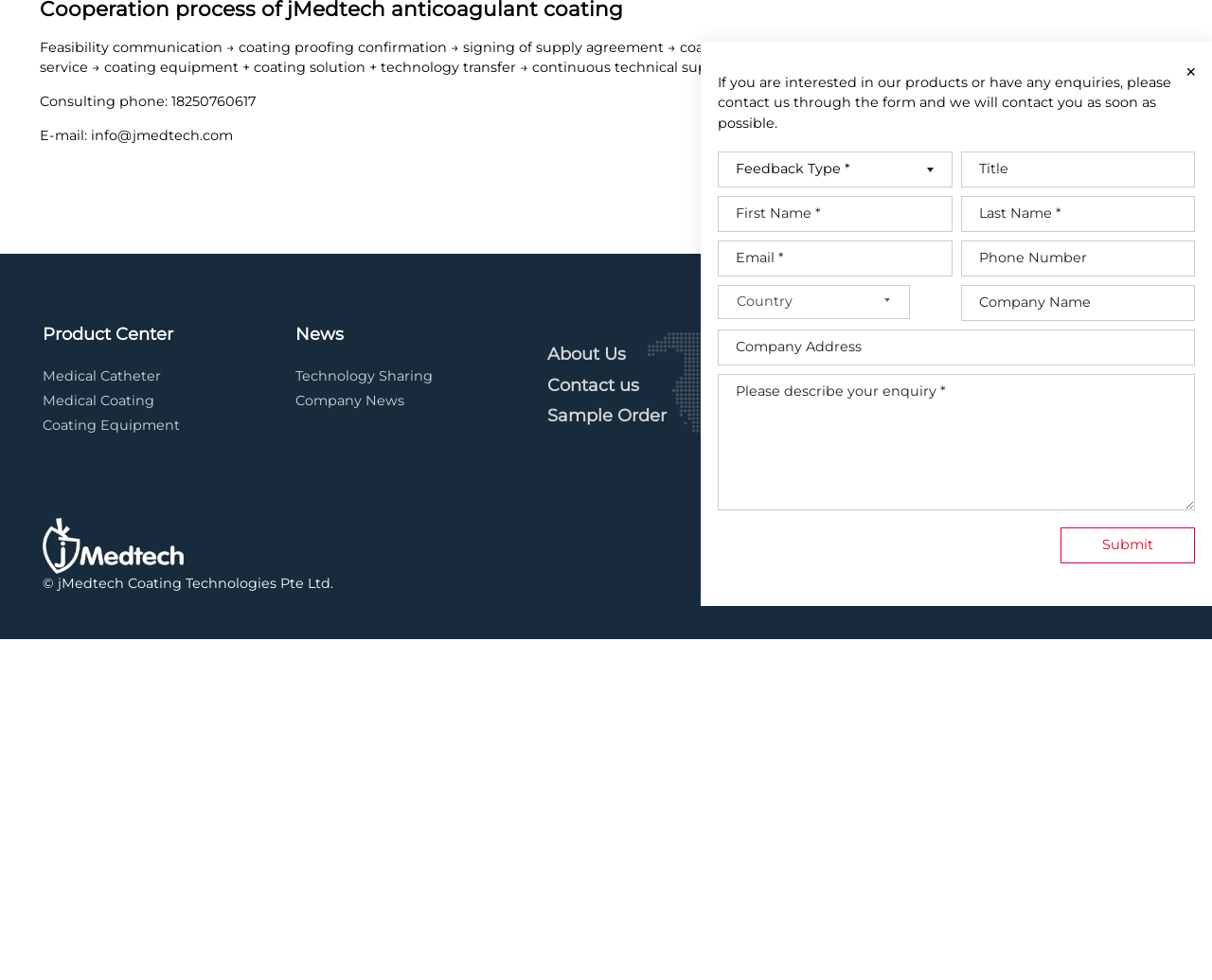Identify the bounding box coordinates for the UI element described as: "About Us". The coordinates should be provided as four floats between 0 and 1: [left, top, right, bottom].

[0.502, 0.665, 0.574, 0.688]